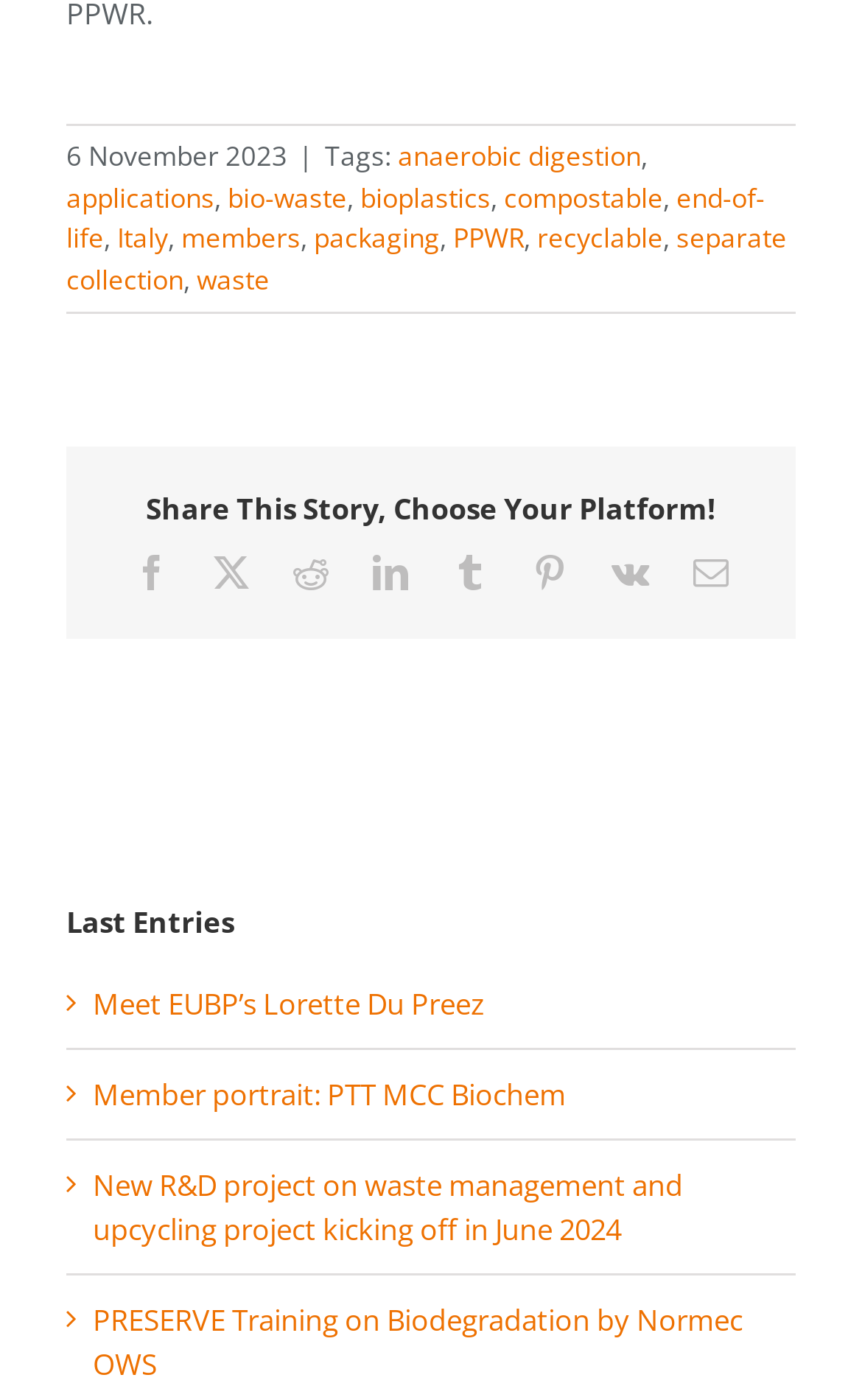What is the date mentioned at the top?
Refer to the image and provide a detailed answer to the question.

The date '6 November 2023' is mentioned at the top of the webpage, which can be found in the StaticText element with the bounding box coordinates [0.077, 0.098, 0.333, 0.125].